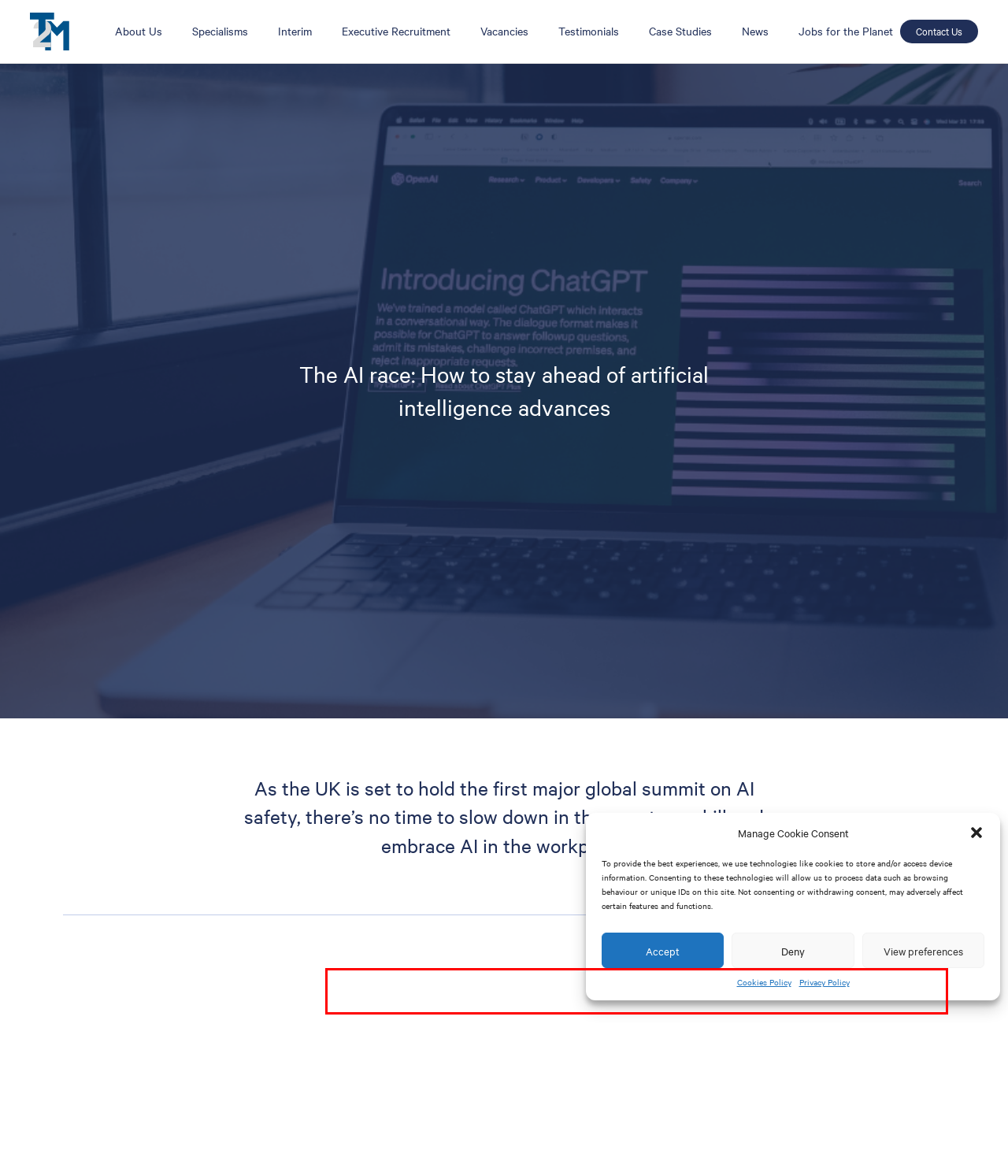Identify and extract the text within the red rectangle in the screenshot of the webpage.

Research suggests that nearly 1 in 3 employees in the UK are concerned with the integration of Artificial Intelligence (AI) in the workplace.